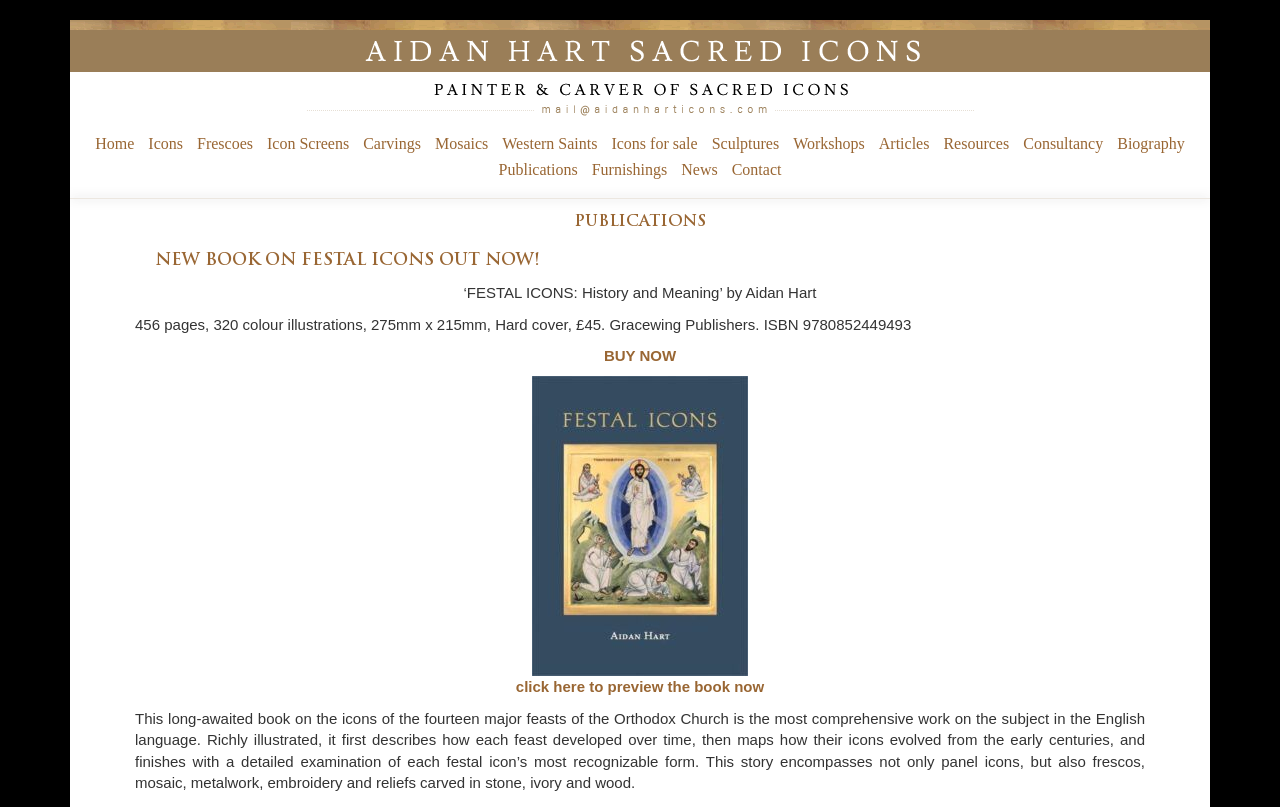Using the provided description: "Icon Screens", find the bounding box coordinates of the corresponding UI element. The output should be four float numbers between 0 and 1, in the format [left, top, right, bottom].

[0.205, 0.162, 0.277, 0.195]